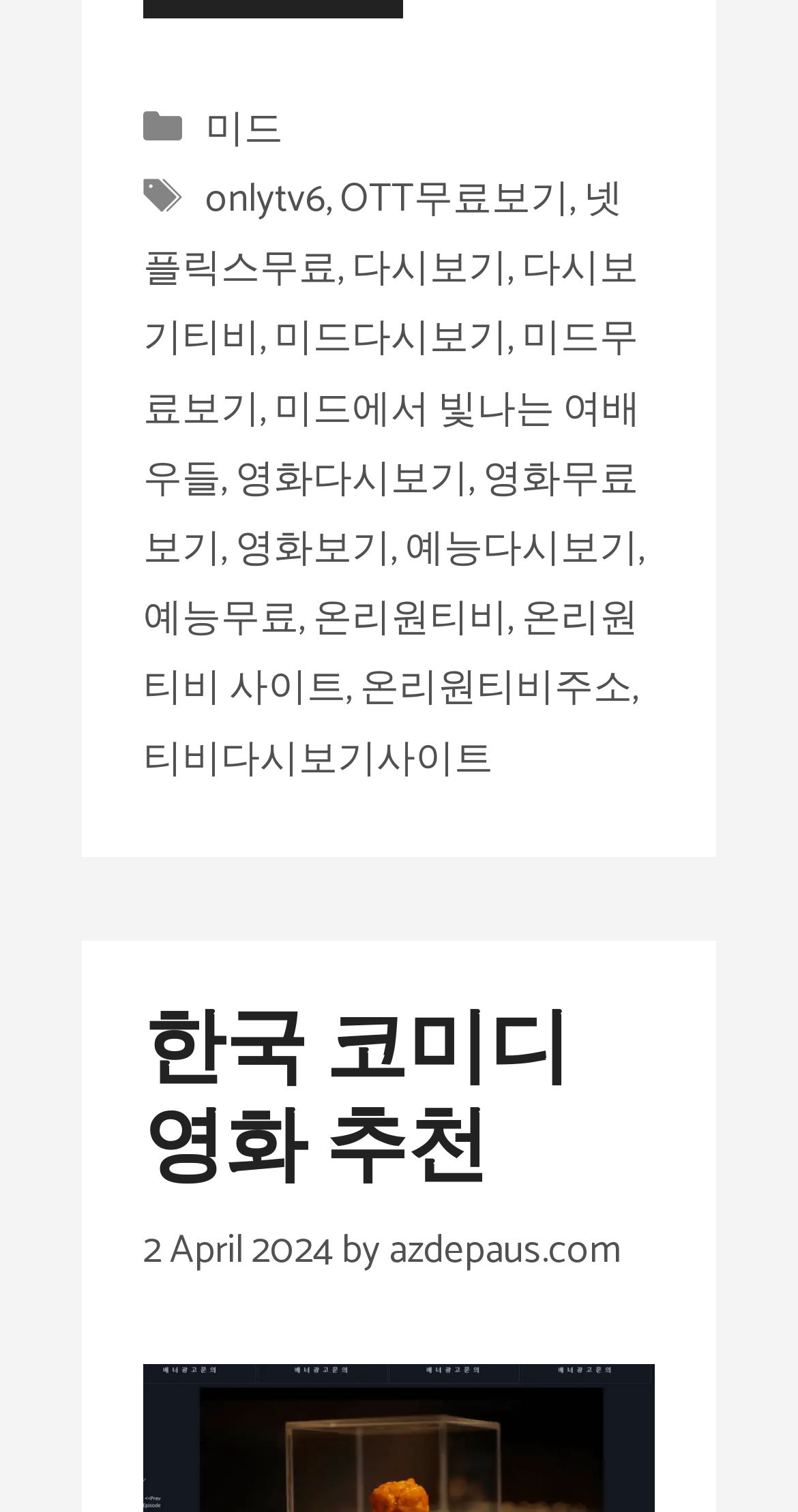Identify the bounding box coordinates for the region of the element that should be clicked to carry out the instruction: "Explore the '다시보기티비' link". The bounding box coordinates should be four float numbers between 0 and 1, i.e., [left, top, right, bottom].

[0.179, 0.157, 0.8, 0.245]